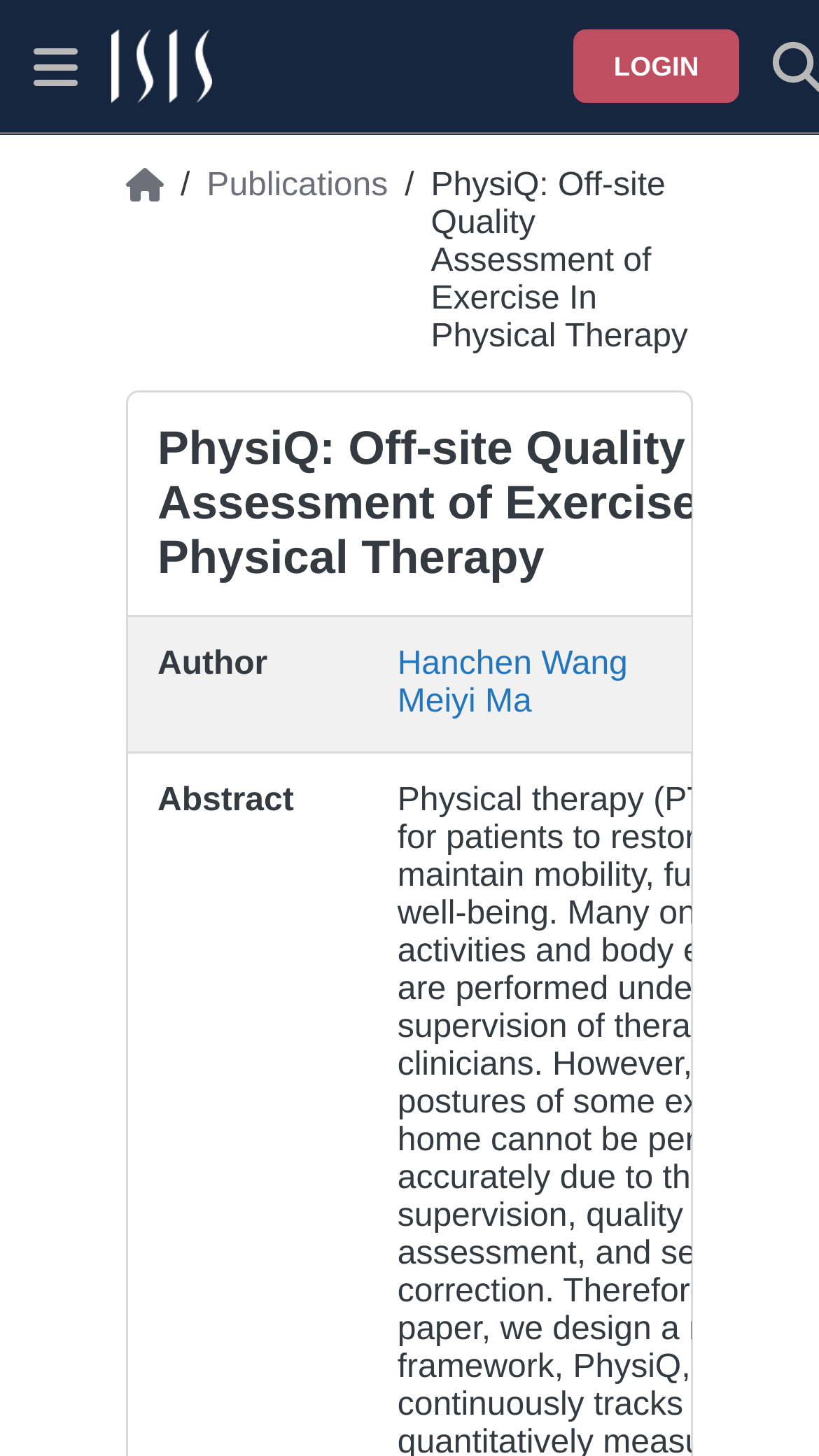Who are the authors of the publication?
Examine the screenshot and reply with a single word or phrase.

Hanchen Wang and Meiyi Ma